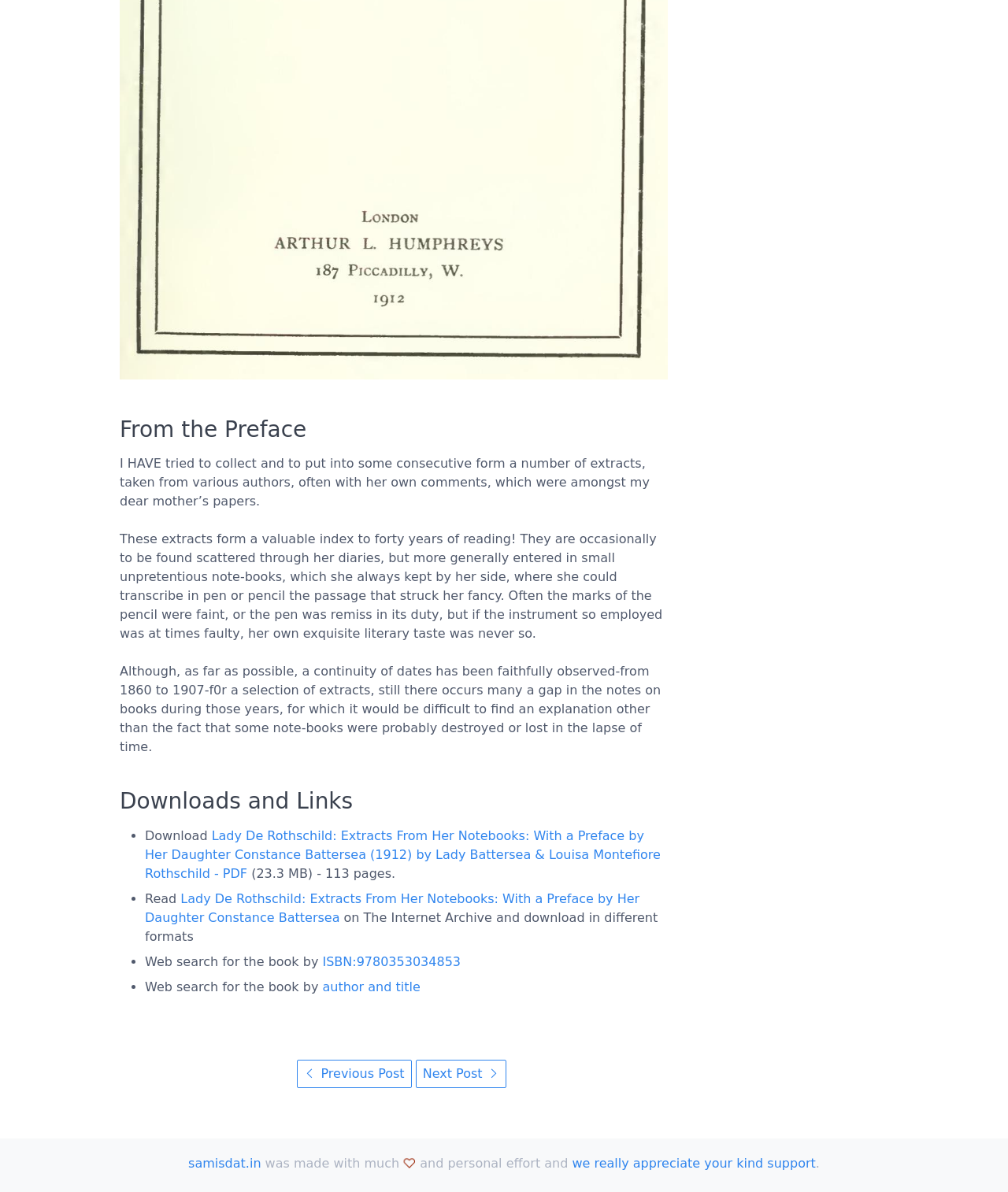Who is the author of the preface?
Provide a well-explained and detailed answer to the question.

The answer can be found in the text 'With a Preface by Her Daughter Constance Battersea (1912) by Lady Battersea & Louisa Montefiore Rothschild - PDF' which indicates that Constance Battersea is the author of the preface.